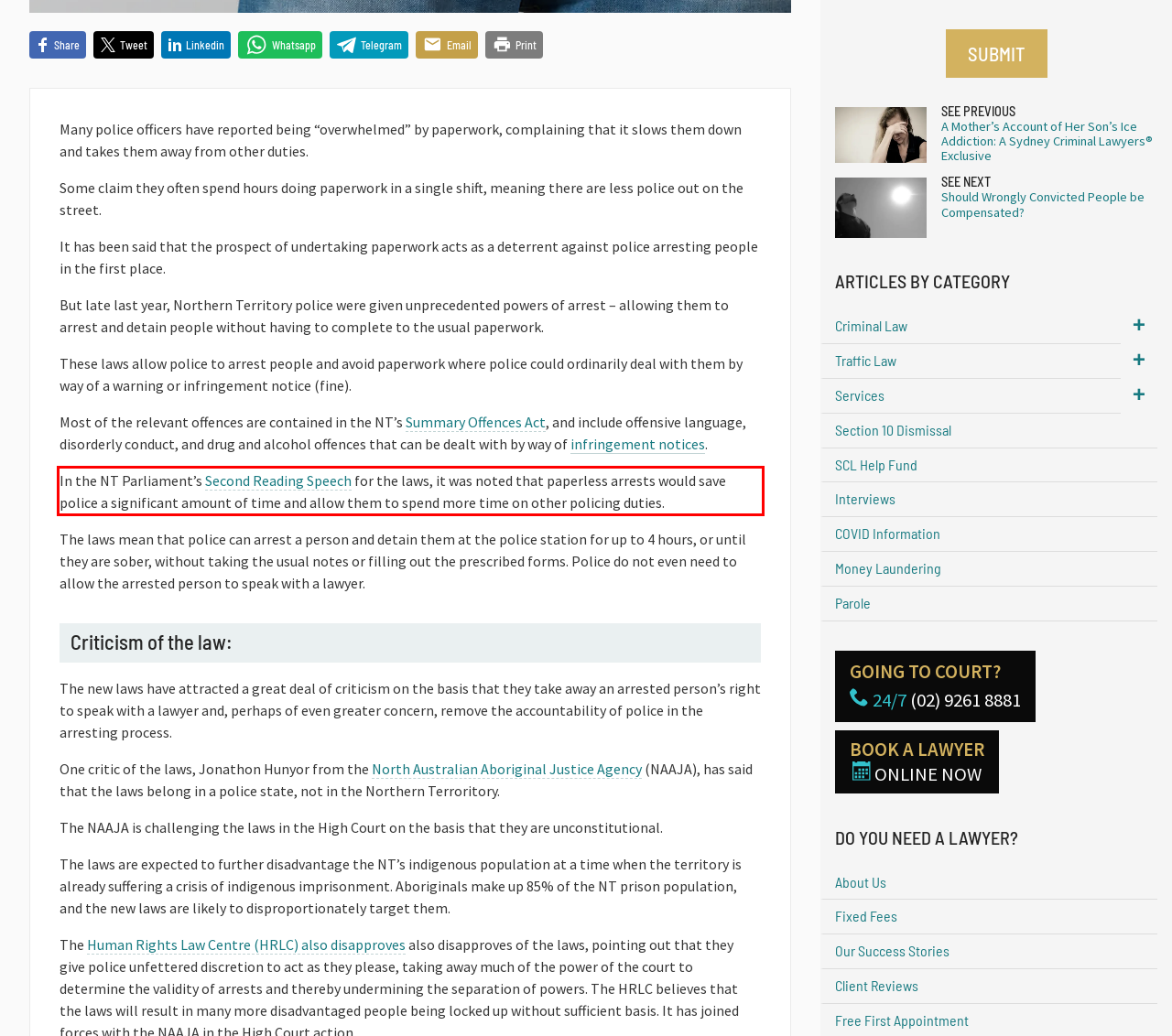Locate the red bounding box in the provided webpage screenshot and use OCR to determine the text content inside it.

In the NT Parliament’s Second Reading Speech for the laws, it was noted that paperless arrests would save police a significant amount of time and allow them to spend more time on other policing duties.